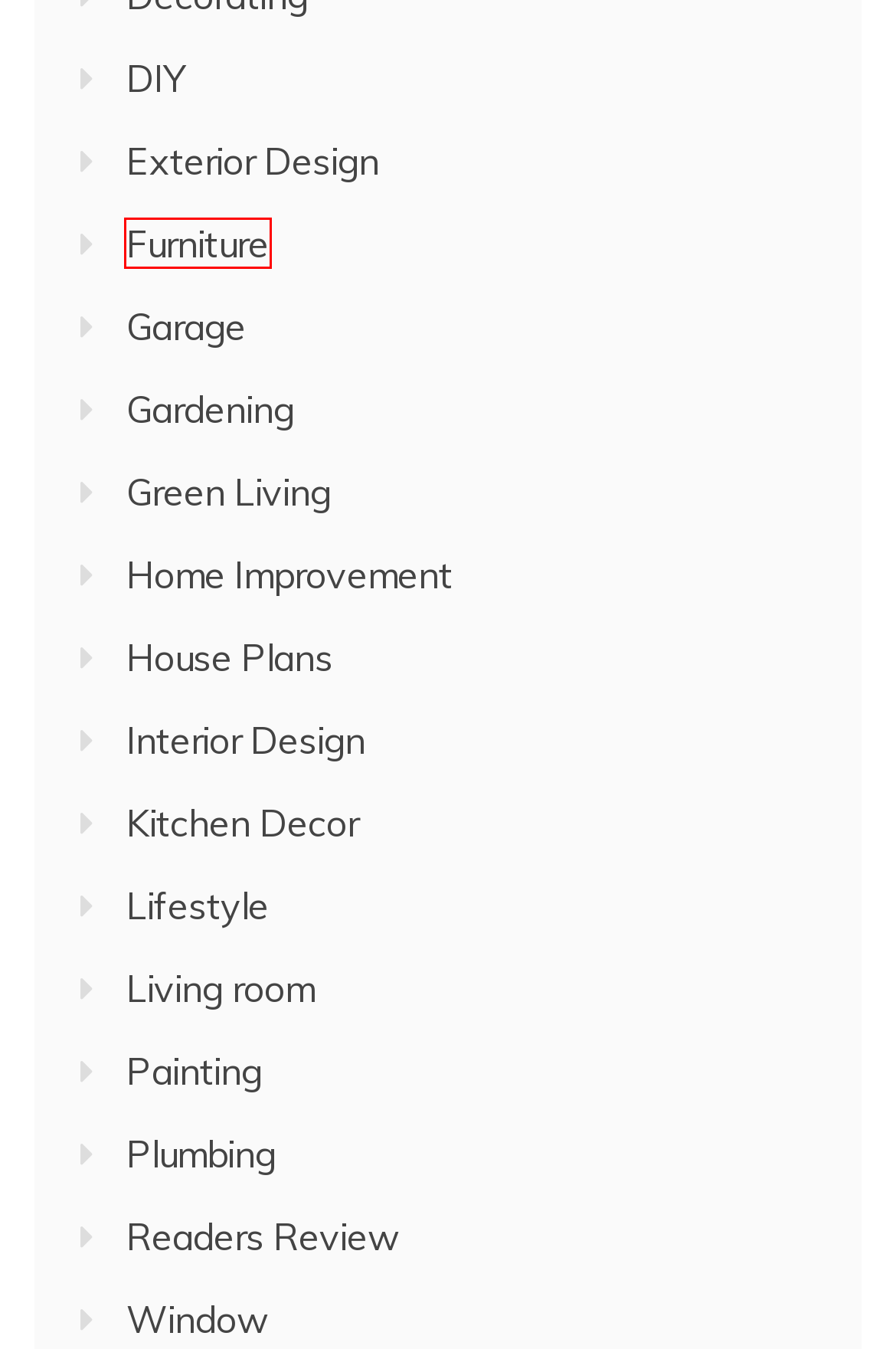Look at the screenshot of a webpage with a red bounding box and select the webpage description that best corresponds to the new page after clicking the element in the red box. Here are the options:
A. Interior Design Archives - Visual Eyes Decor
B. Painting Archives - Visual Eyes Decor
C. Lifestyle Archives - Visual Eyes Decor
D. Plumbing Archives - Visual Eyes Decor
E. Living room Archives - Visual Eyes Decor
F. Home Improvement Archives - Visual Eyes Decor
G. House Plans Archives - Visual Eyes Decor
H. Furniture Archives - Visual Eyes Decor

H